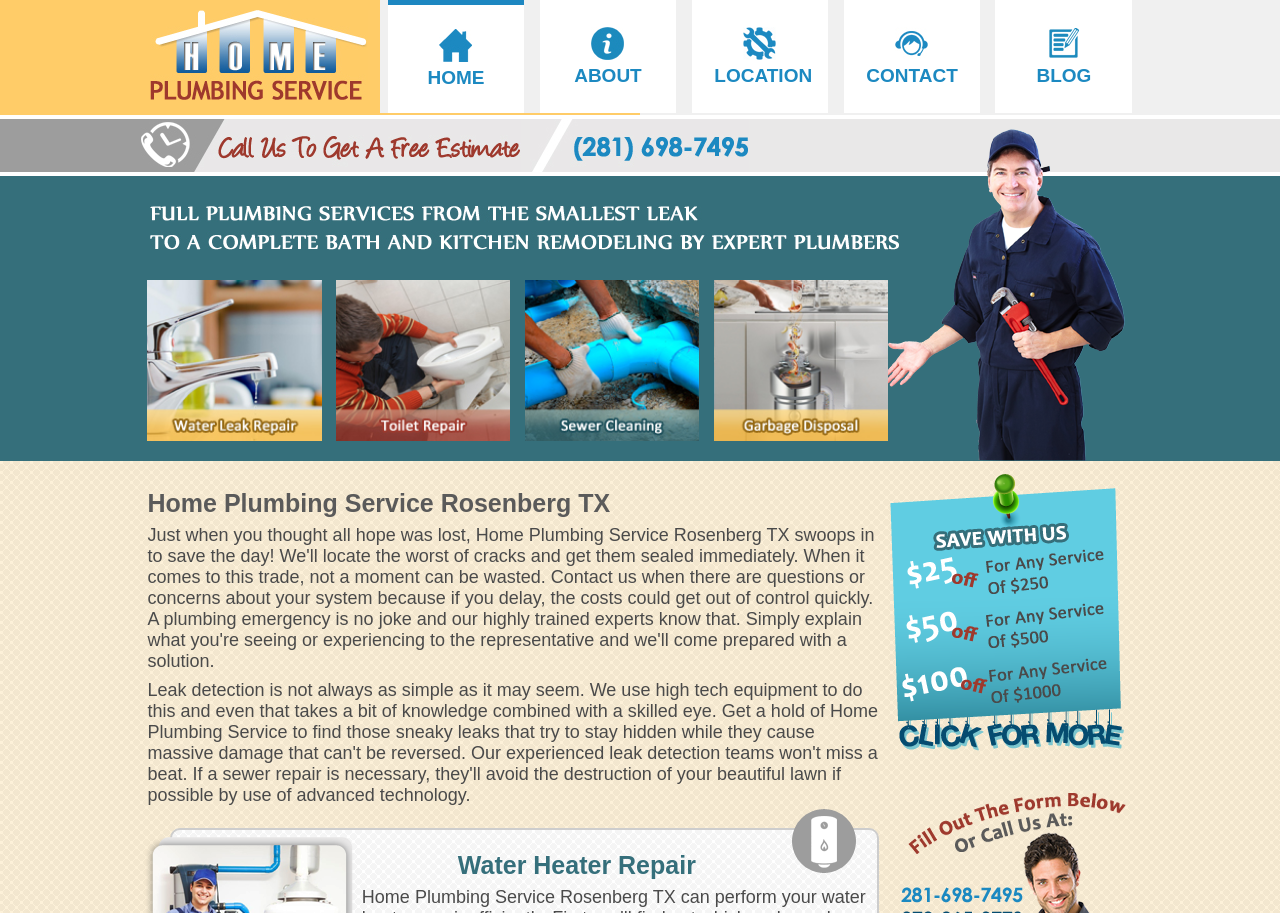Extract the bounding box coordinates for the UI element described as: "ABOUT".

[0.449, 0.047, 0.501, 0.094]